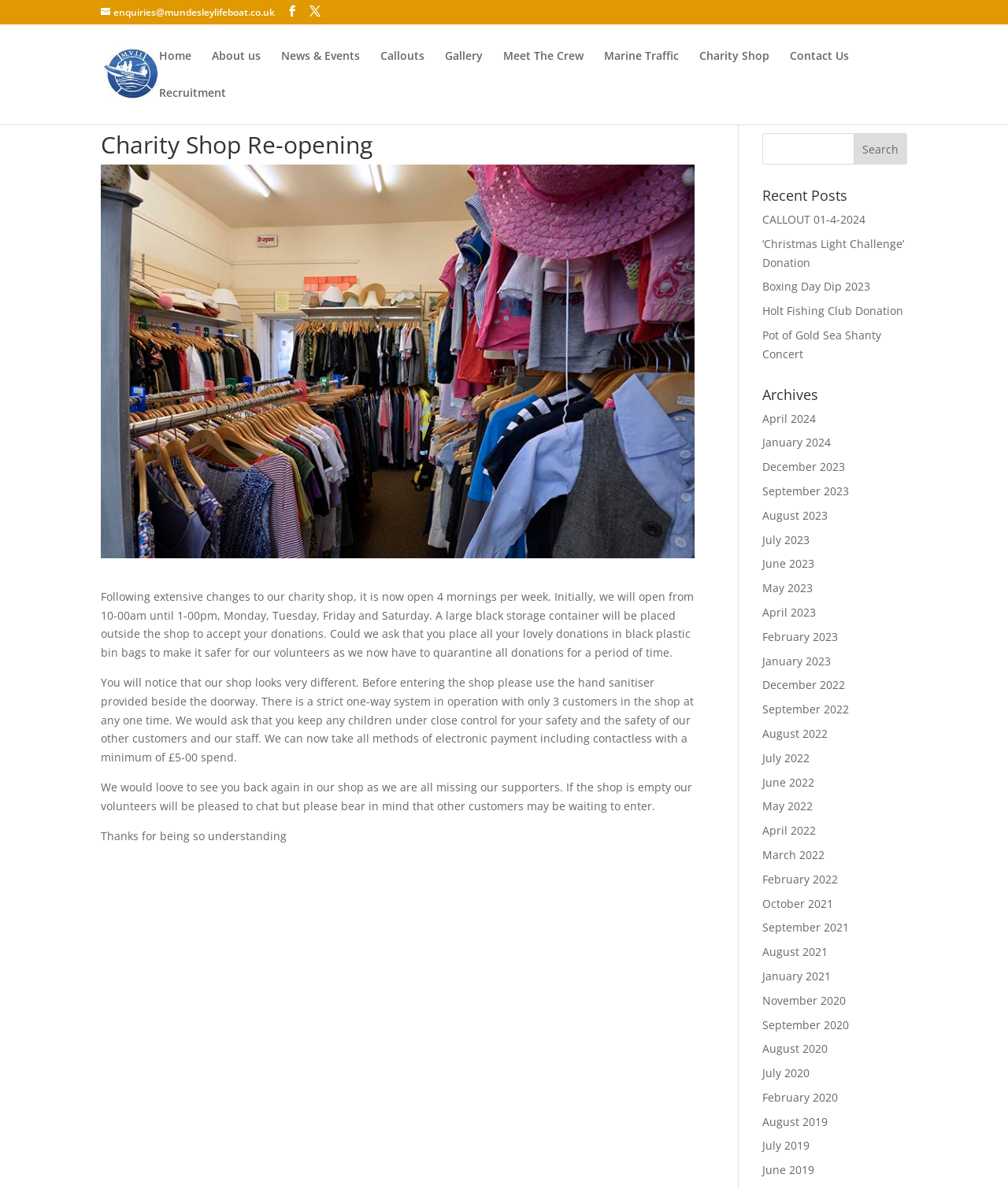How many customers are allowed in the shop at any one time?
Please craft a detailed and exhaustive response to the question.

The answer can be found in the article section of the webpage, where it is stated that 'There is a strict one-way system in operation with only 3 customers in the shop at any one time.'